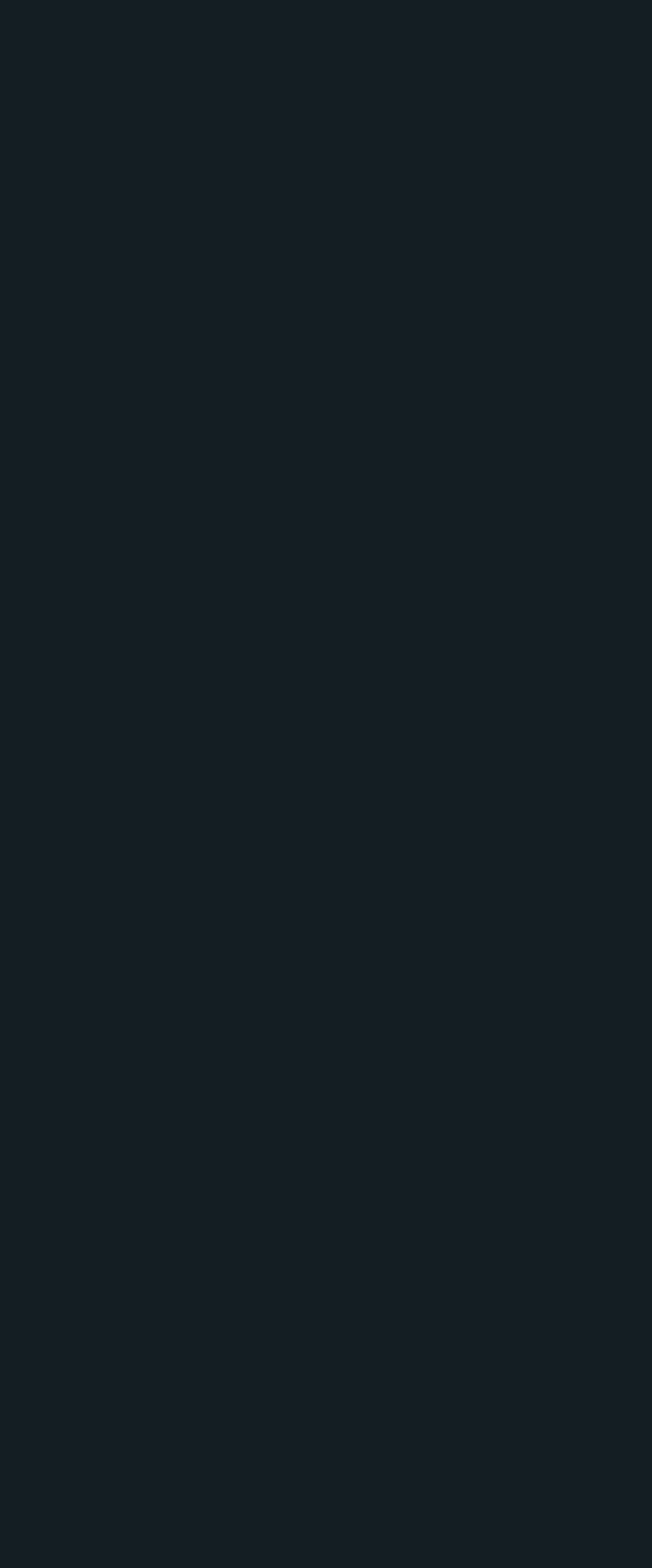Please specify the coordinates of the bounding box for the element that should be clicked to carry out this instruction: "Subscribe to the newsletter". The coordinates must be four float numbers between 0 and 1, formatted as [left, top, right, bottom].

[0.077, 0.29, 0.346, 0.32]